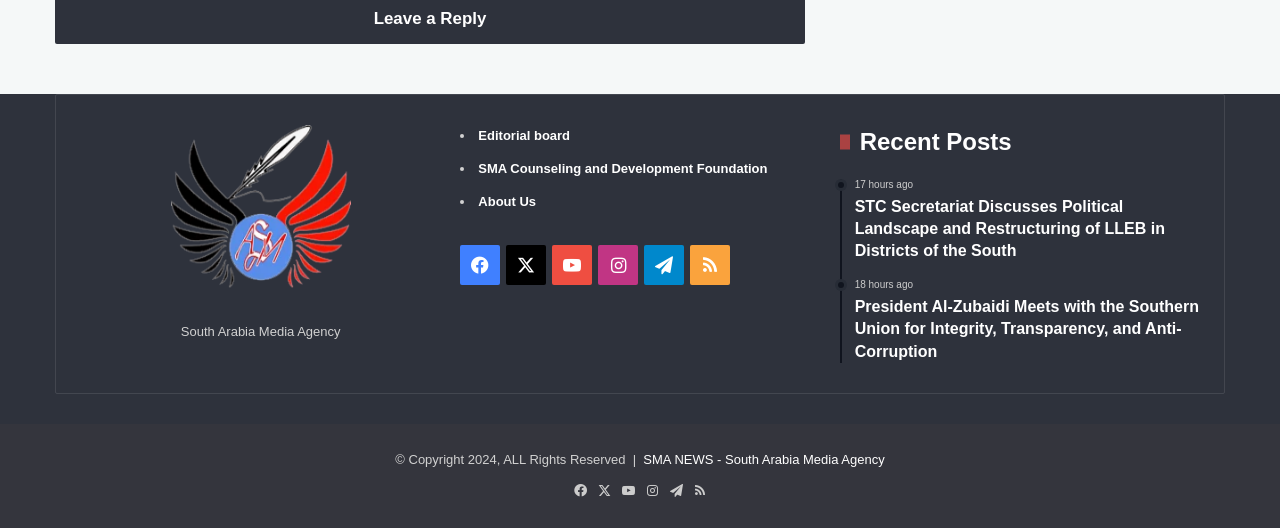Please find the bounding box coordinates of the element that you should click to achieve the following instruction: "Read the article about 'Ember and STMicroelectronics partnership boosts the ZigBee market'". The coordinates should be presented as four float numbers between 0 and 1: [left, top, right, bottom].

None